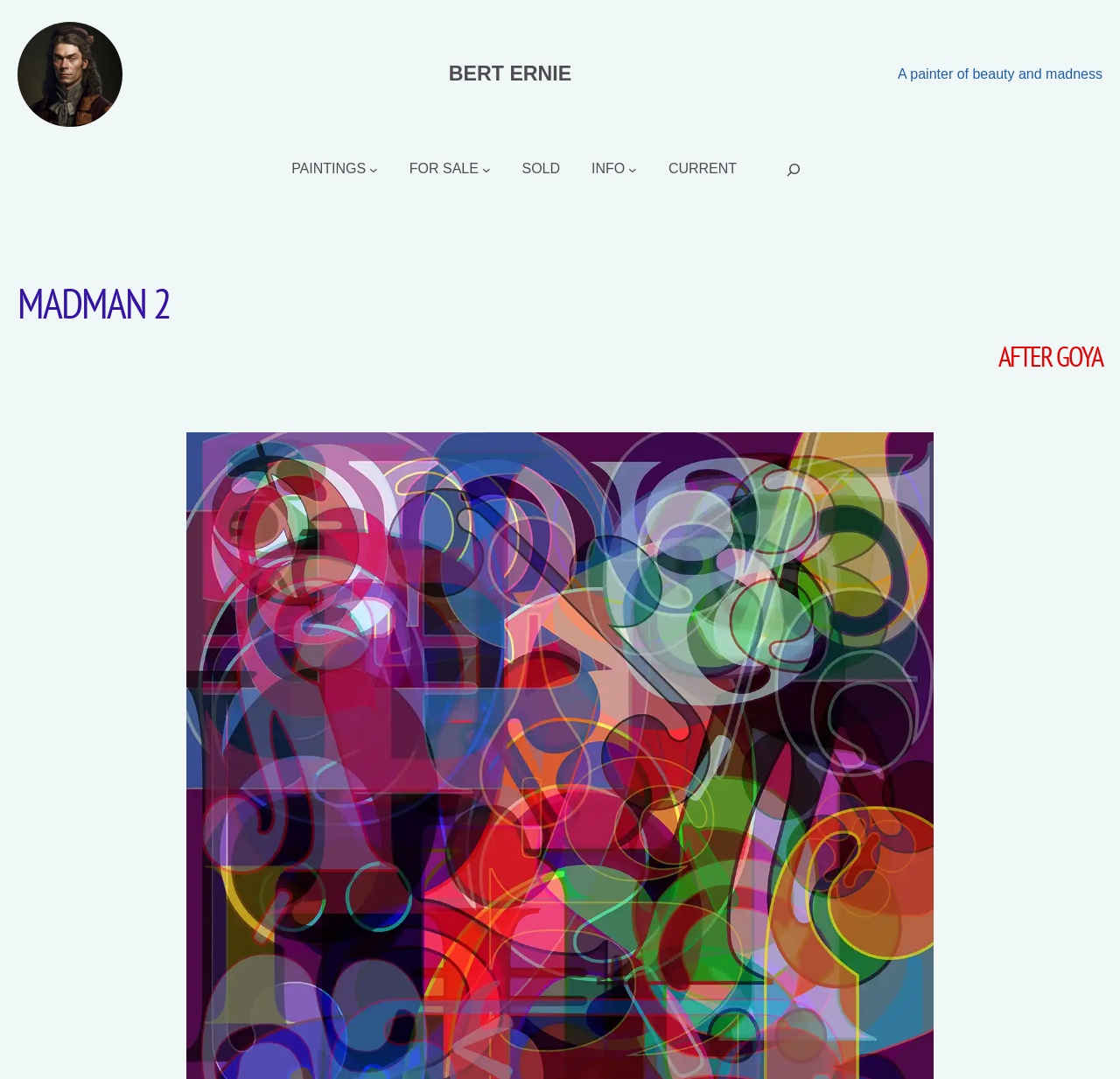For the following element description, predict the bounding box coordinates in the format (top-left x, top-left y, bottom-right x, bottom-right y). All values should be floating point numbers between 0 and 1. Description: For sale

[0.365, 0.14, 0.427, 0.174]